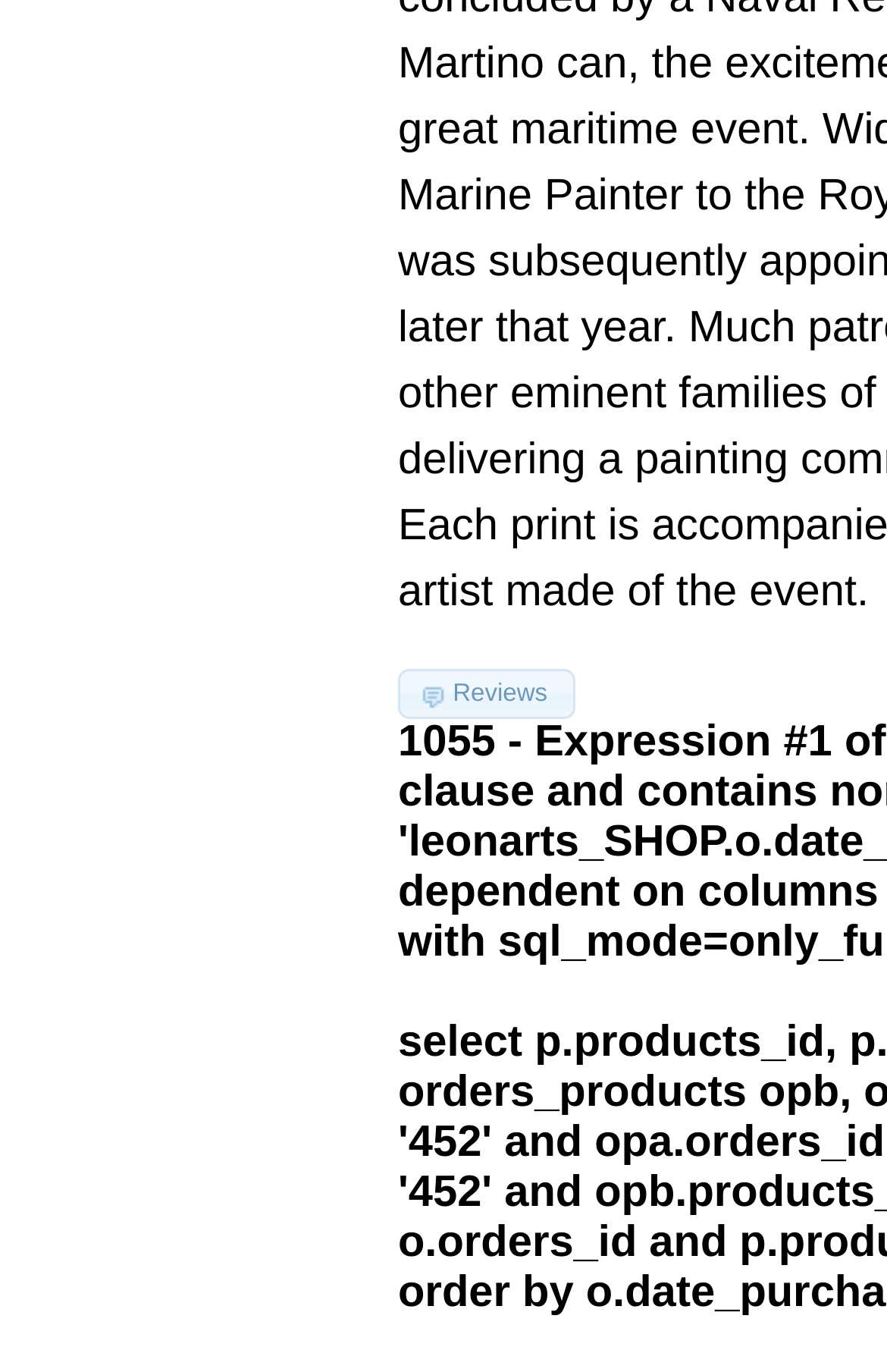Bounding box coordinates are to be given in the format (top-left x, top-left y, bottom-right x, bottom-right y). All values must be floating point numbers between 0 and 1. Provide the bounding box coordinate for the UI element described as: Reviews

[0.449, 0.487, 0.648, 0.525]